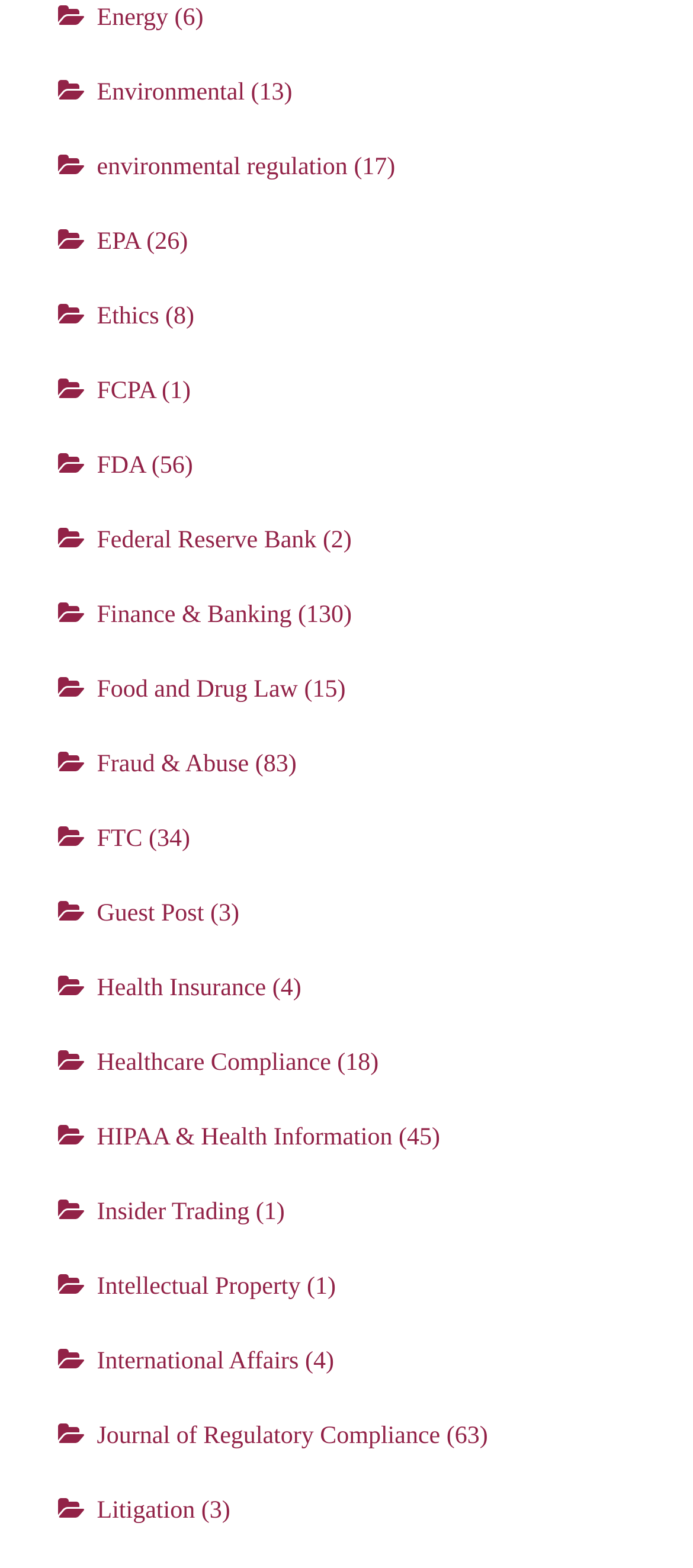Please identify the bounding box coordinates of the area that needs to be clicked to follow this instruction: "Learn about Intellectual Property".

[0.14, 0.812, 0.434, 0.829]